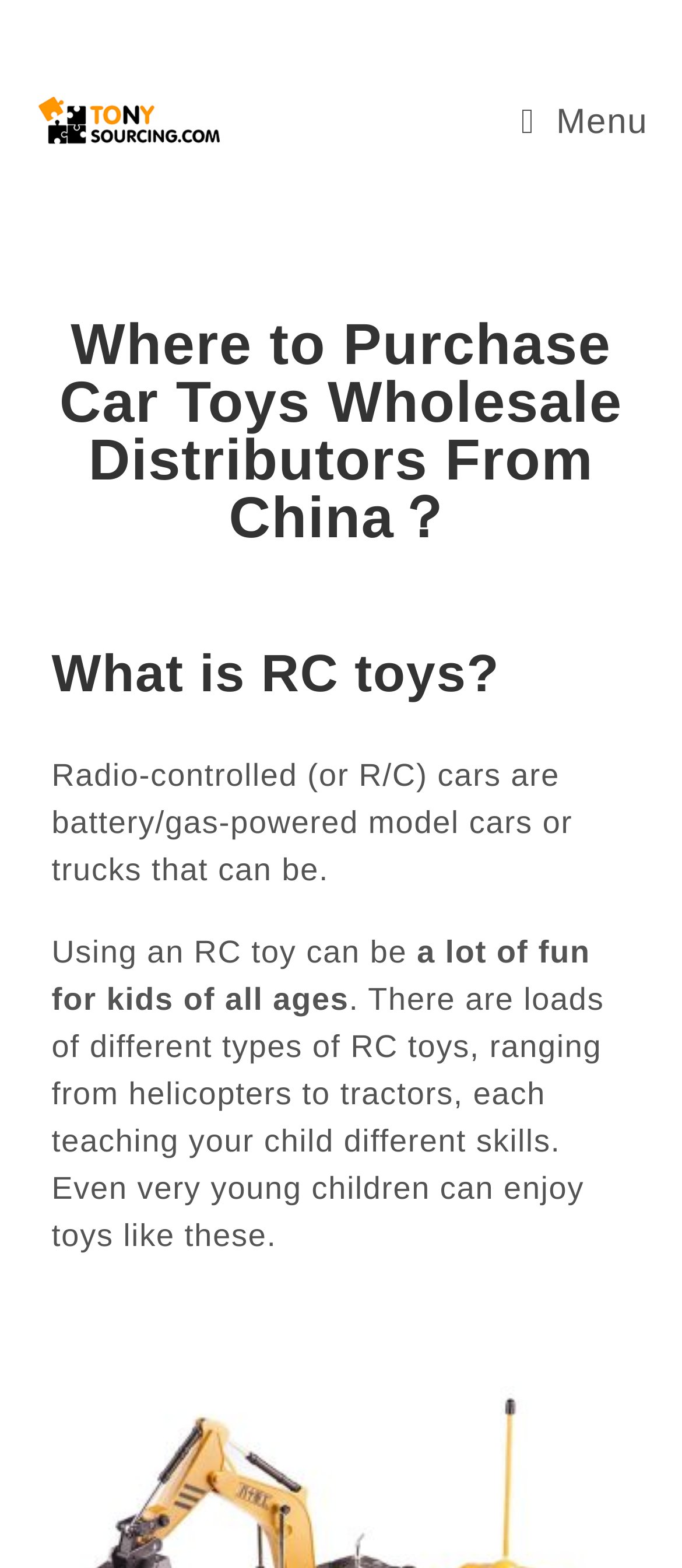Provide the bounding box coordinates for the UI element that is described as: "Menu Close".

[0.764, 0.0, 0.95, 0.156]